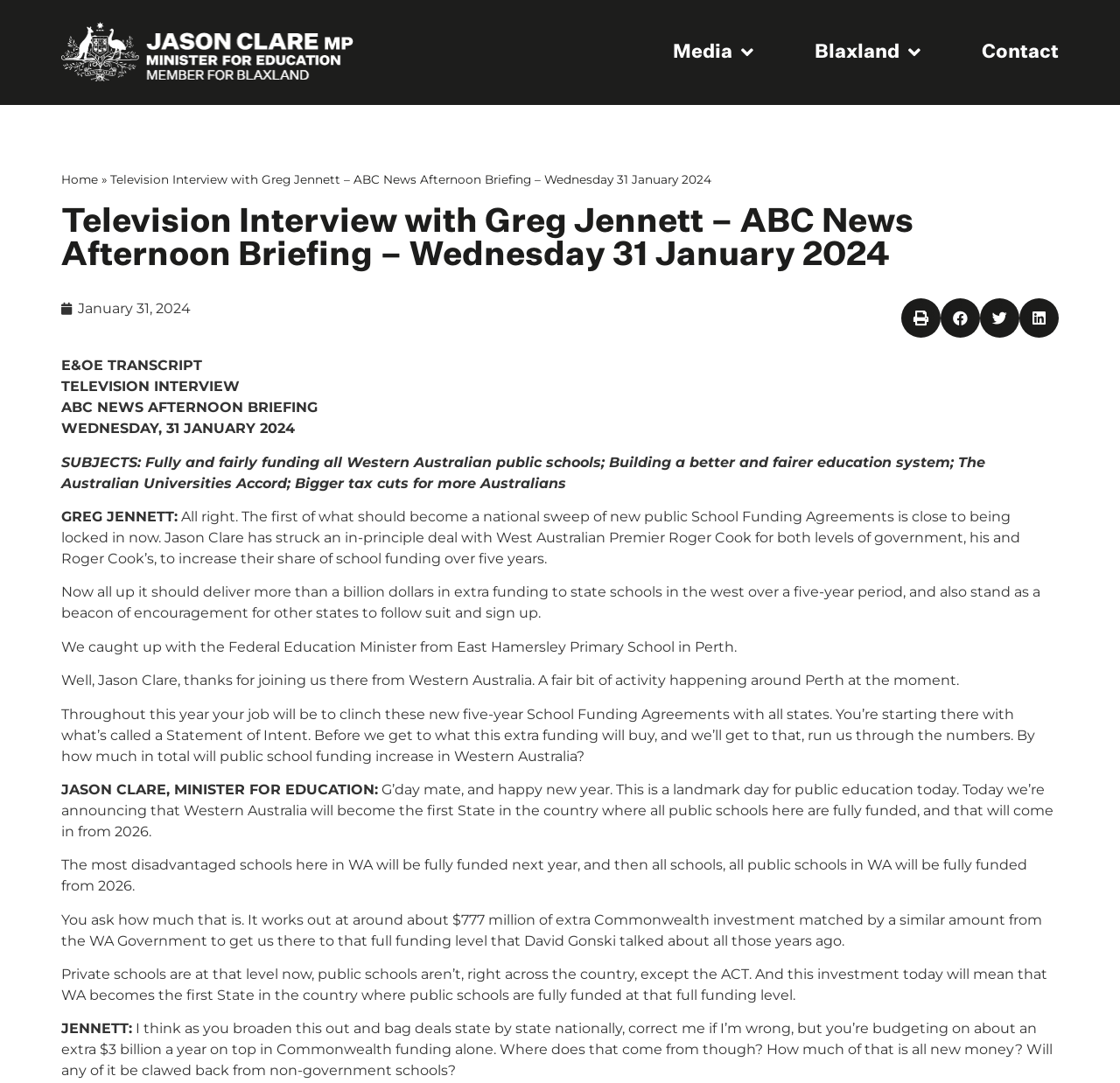Determine the bounding box coordinates of the section to be clicked to follow the instruction: "Click the 'Home' link". The coordinates should be given as four float numbers between 0 and 1, formatted as [left, top, right, bottom].

[0.055, 0.159, 0.088, 0.172]